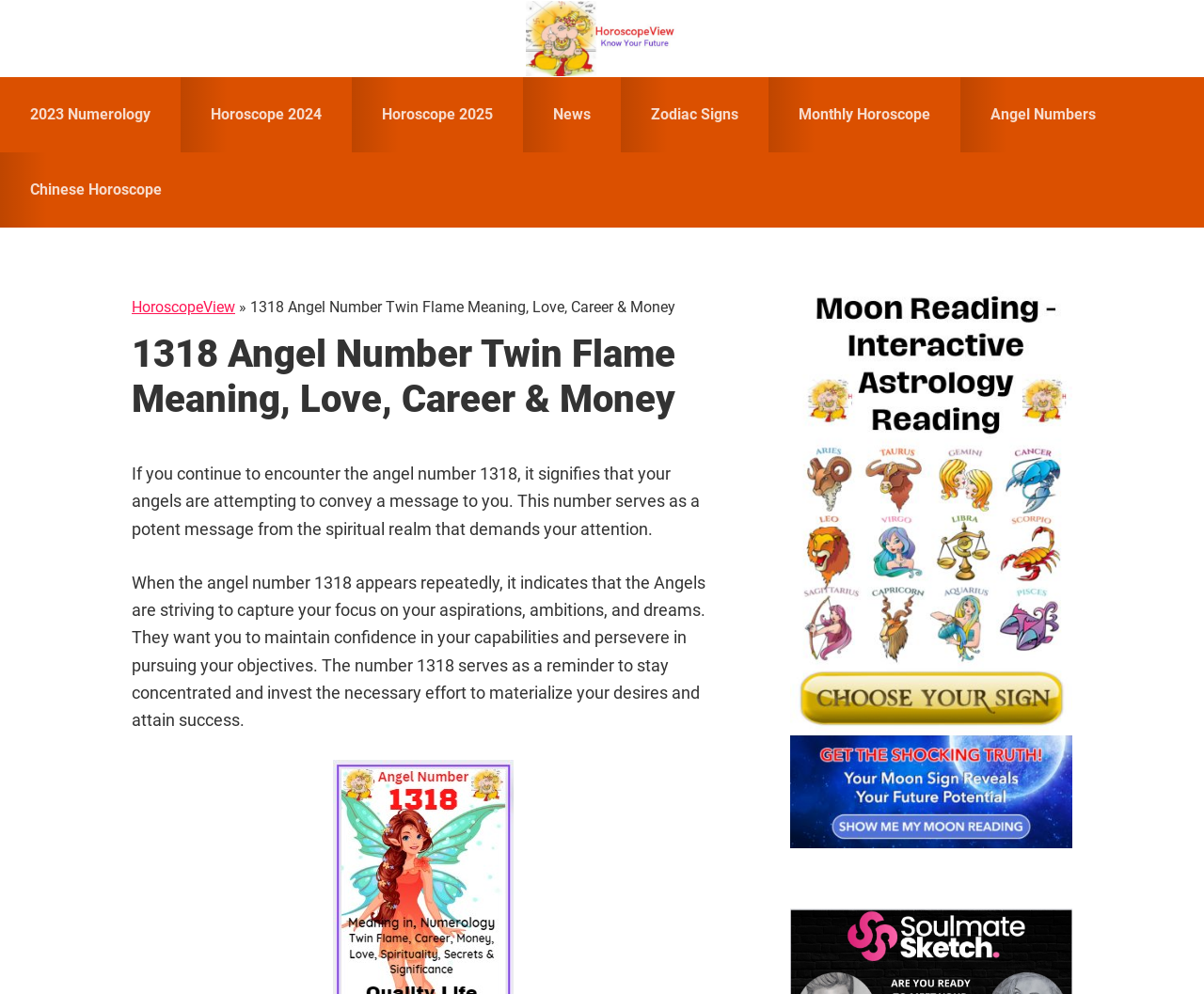Given the following UI element description: "News", find the bounding box coordinates in the webpage screenshot.

[0.434, 0.078, 0.516, 0.153]